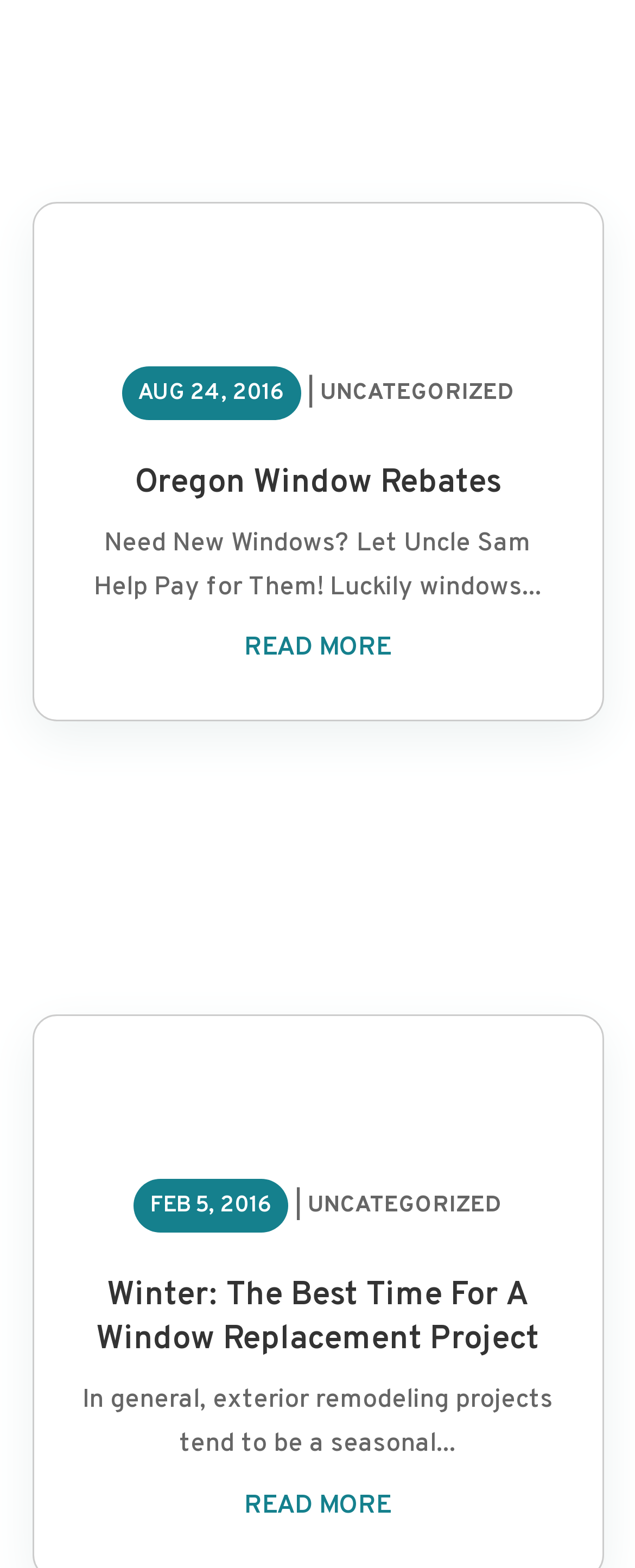What is the category of the second article?
From the image, respond with a single word or phrase.

UNCATEGORIZED